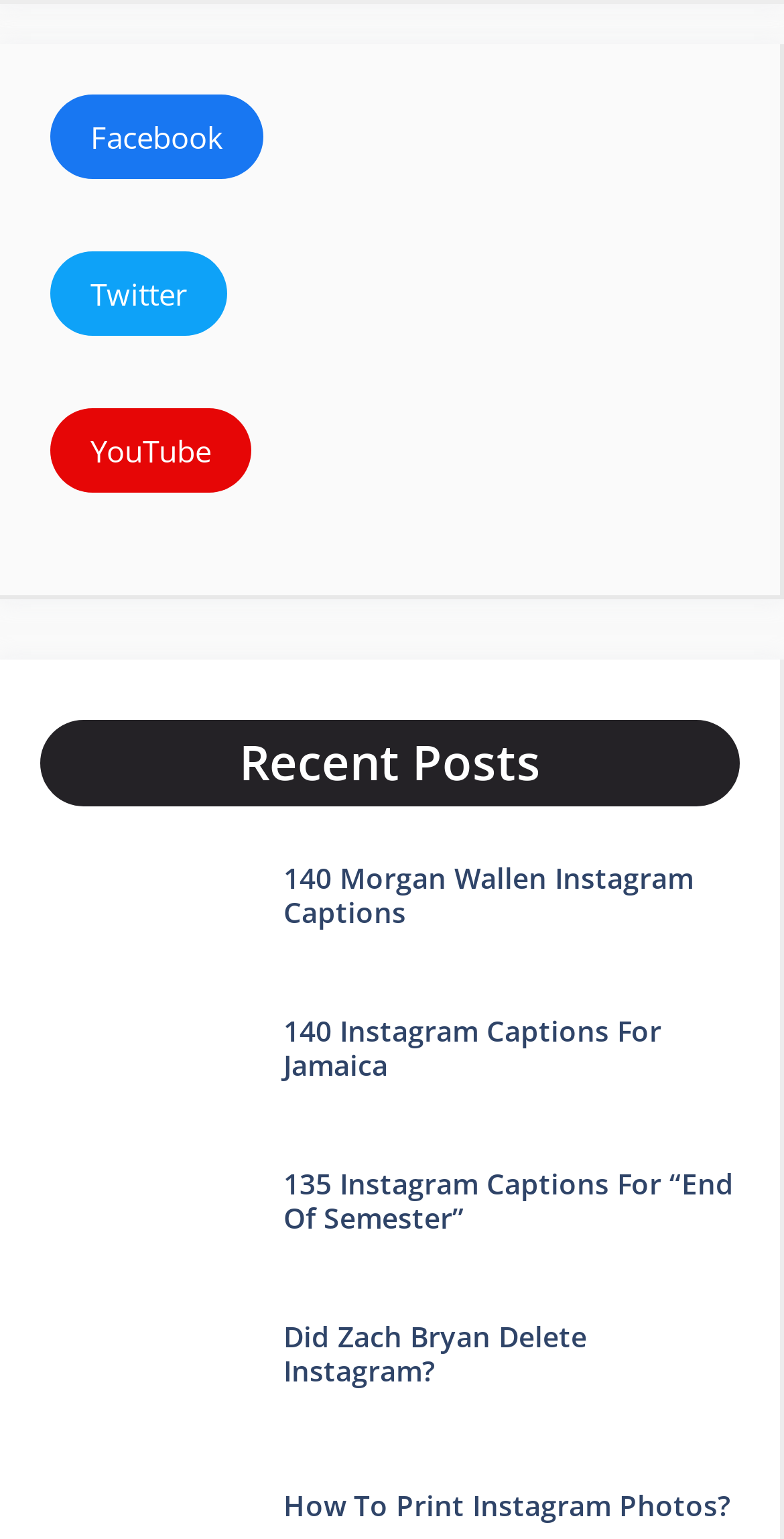For the following element description, predict the bounding box coordinates in the format (top-left x, top-left y, bottom-right x, bottom-right y). All values should be floating point numbers between 0 and 1. Description: YouTube

[0.064, 0.265, 0.321, 0.321]